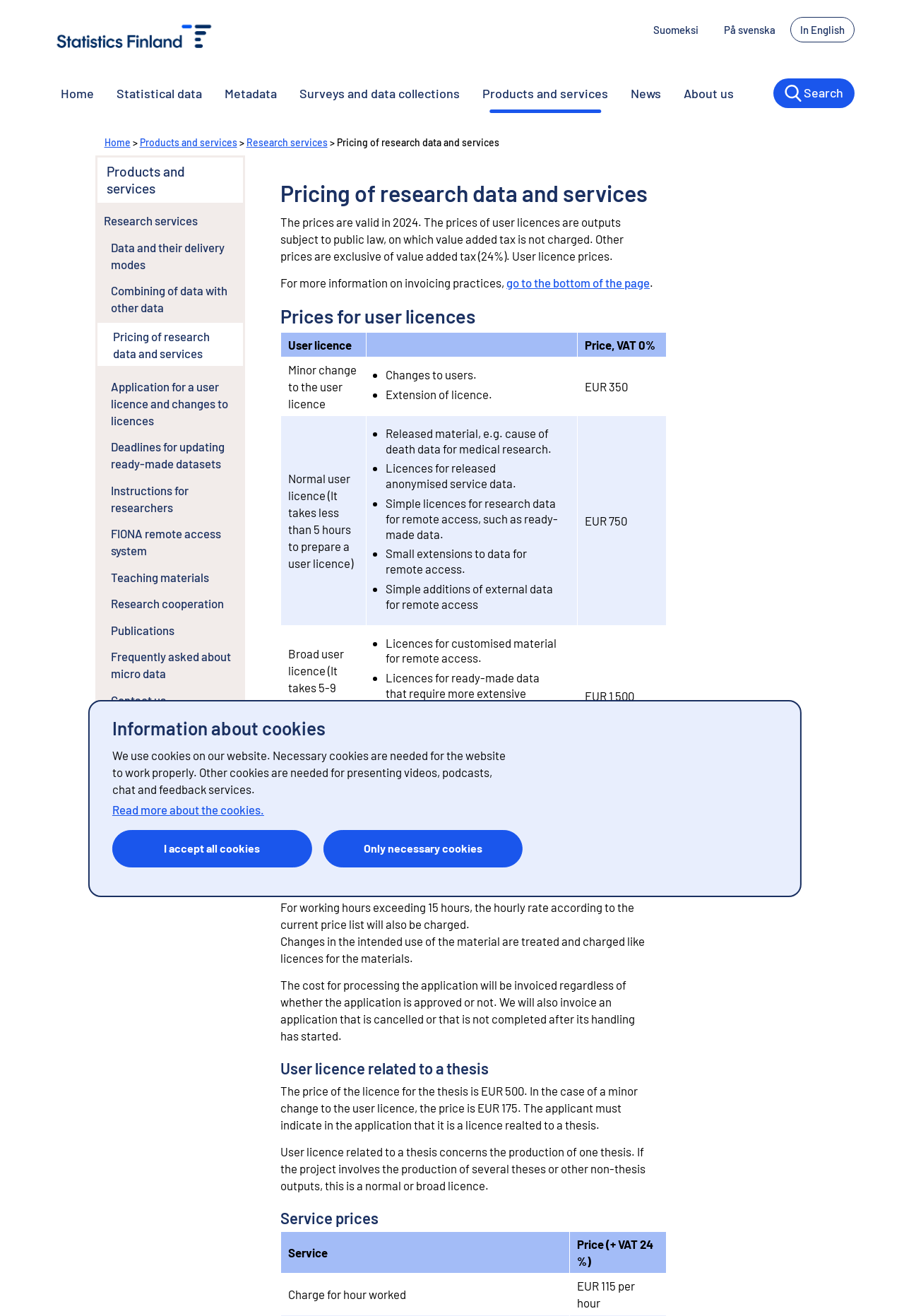What is the purpose of the 'go to the bottom of the page' link?
Examine the image and give a concise answer in one word or a short phrase.

For more information on invoicing practices